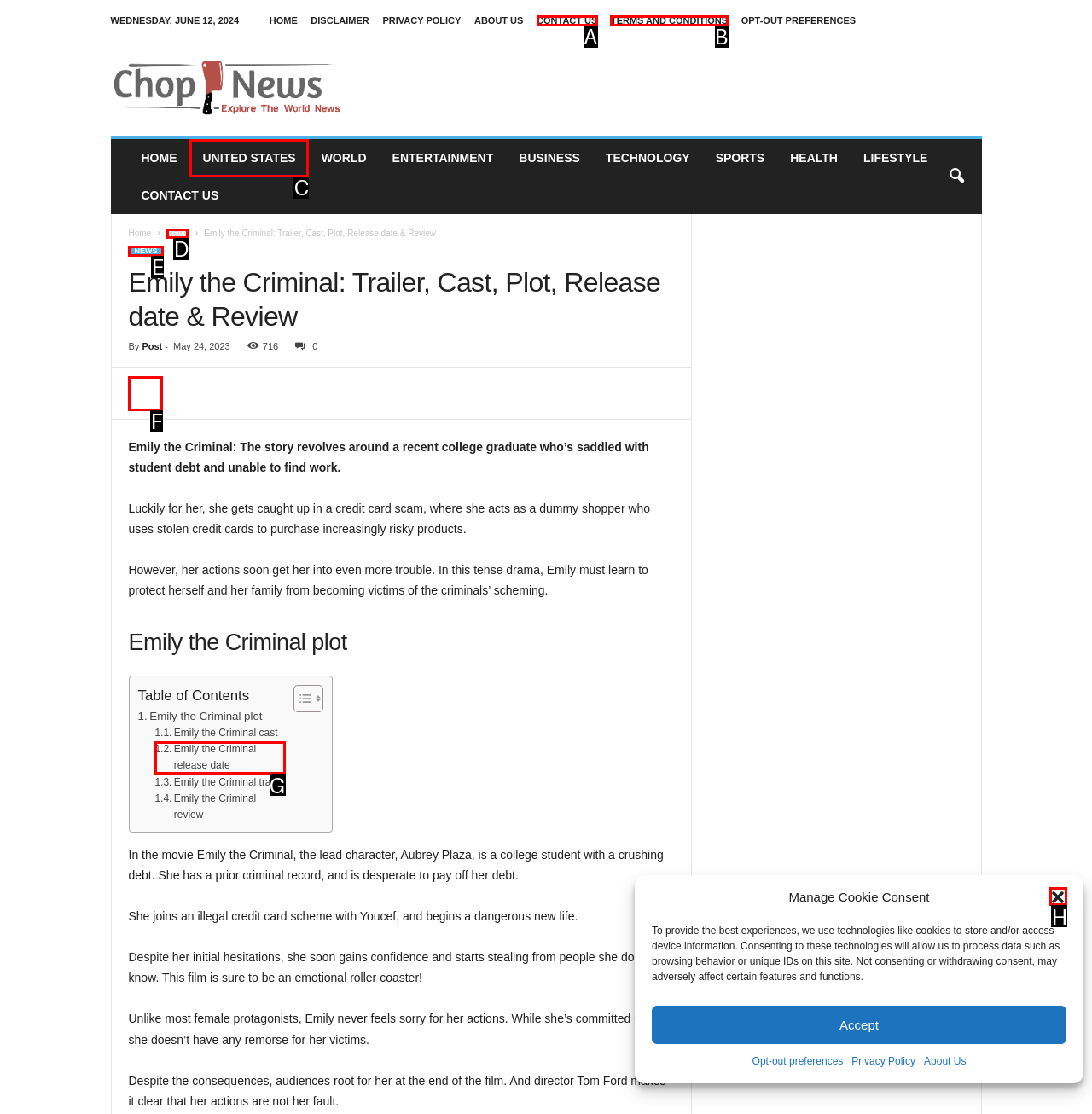Determine which element should be clicked for this task: Click the 'Close dialog' button
Answer with the letter of the selected option.

H